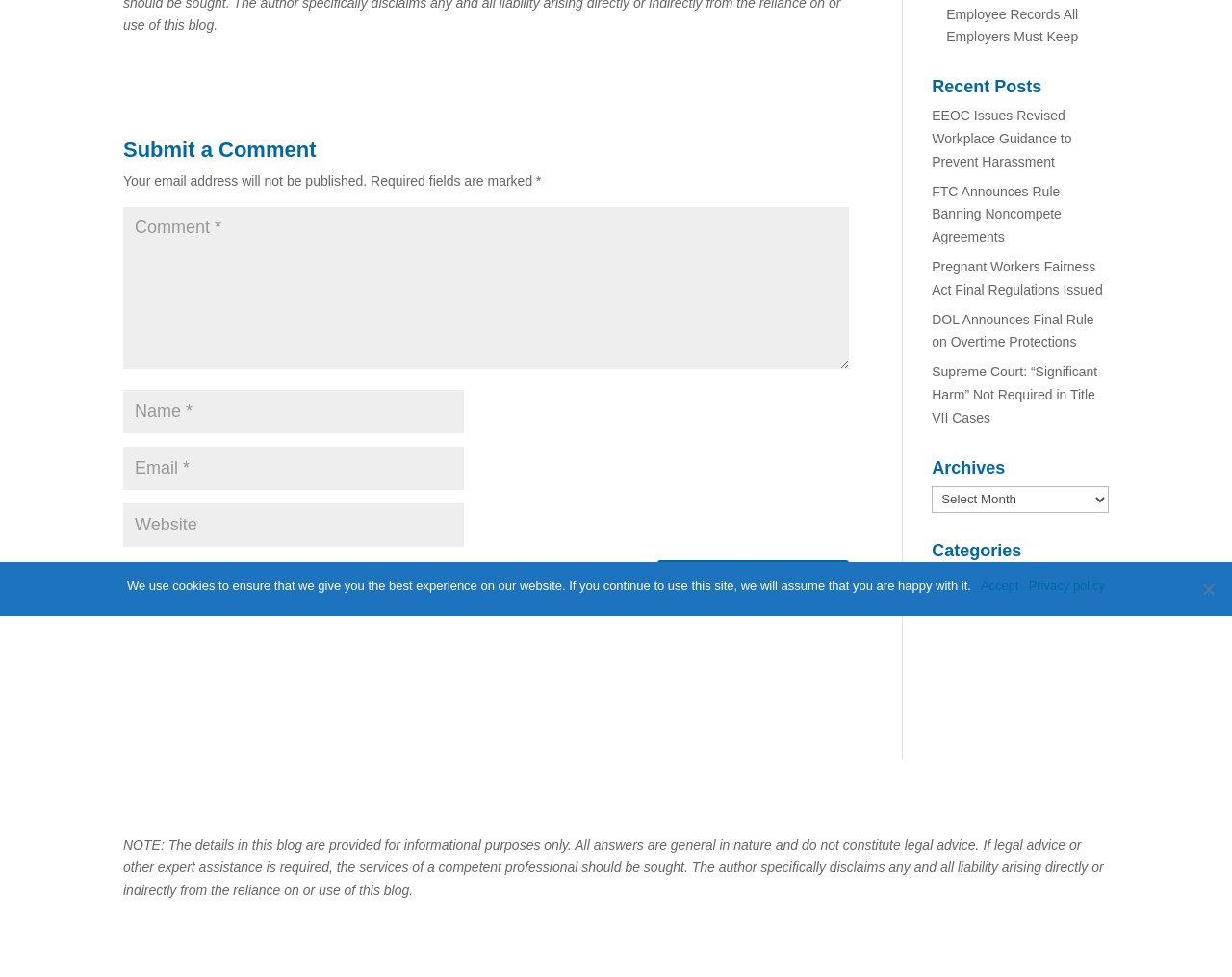From the webpage screenshot, predict the bounding box coordinates (top-left x, top-left y, bottom-right x, bottom-right y) for the UI element described here: Privacy policy

[0.835, 0.59, 0.897, 0.61]